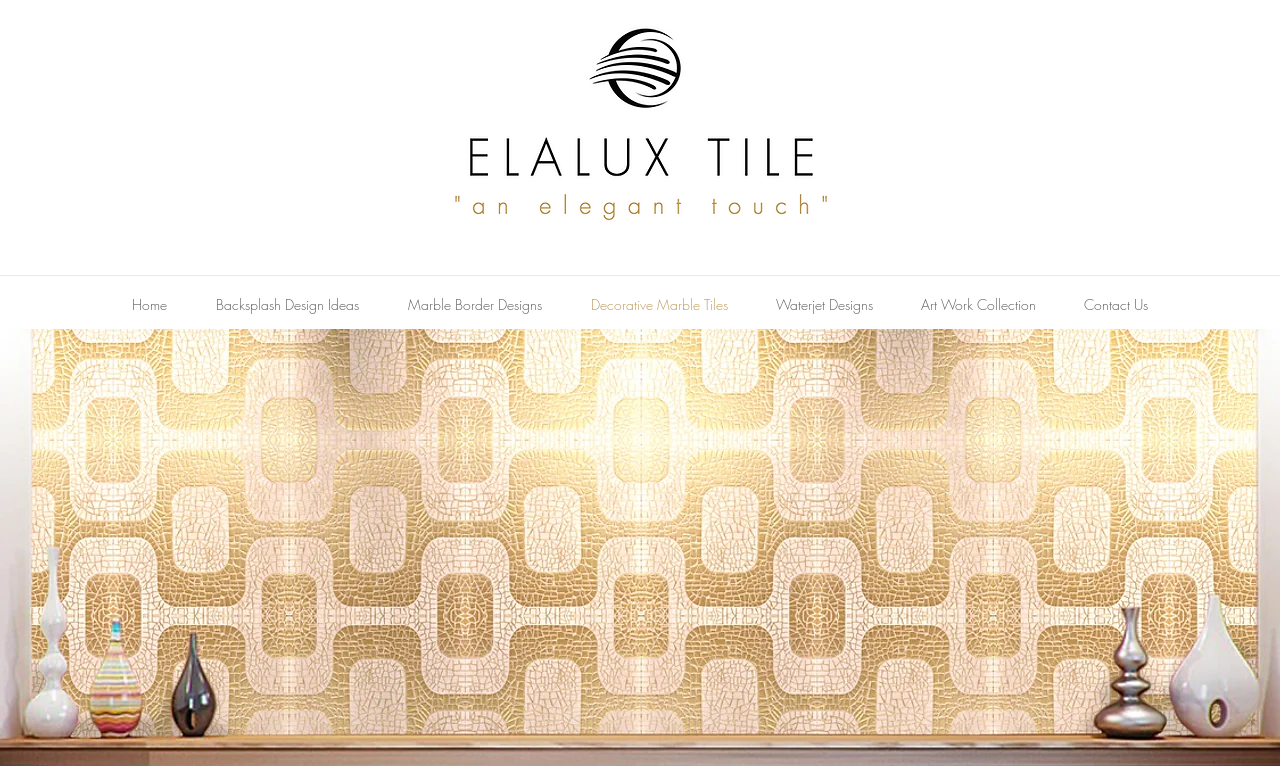Give a detailed account of the webpage, highlighting key information.

The webpage is about Elalux Tile, a company that specializes in decorative etched marble tiles. At the top of the page, there is a prominent link that takes up about a third of the width. Below this link, there is a navigation menu labeled "Site" that spans almost the entire width of the page. This menu contains seven links: "Home", "Backsplash Design Ideas", "Marble Border Designs", "Decorative Marble Tiles", "Waterjet Designs", "Art Work Collection", and "Contact Us". These links are arranged horizontally, with "Home" on the left and "Contact Us" on the right.